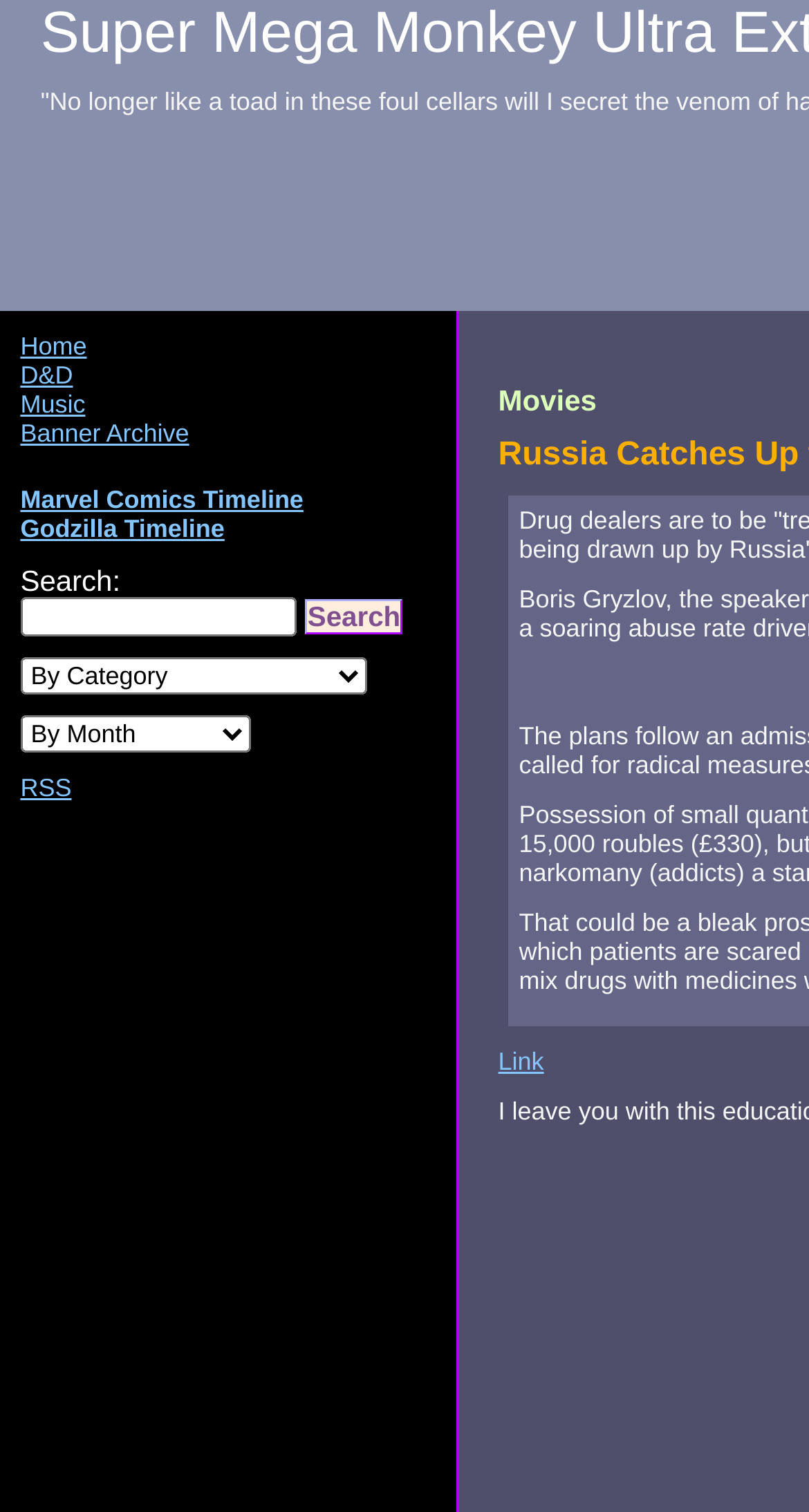Provide the bounding box coordinates of the area you need to click to execute the following instruction: "click on D&D link".

[0.025, 0.239, 0.09, 0.258]